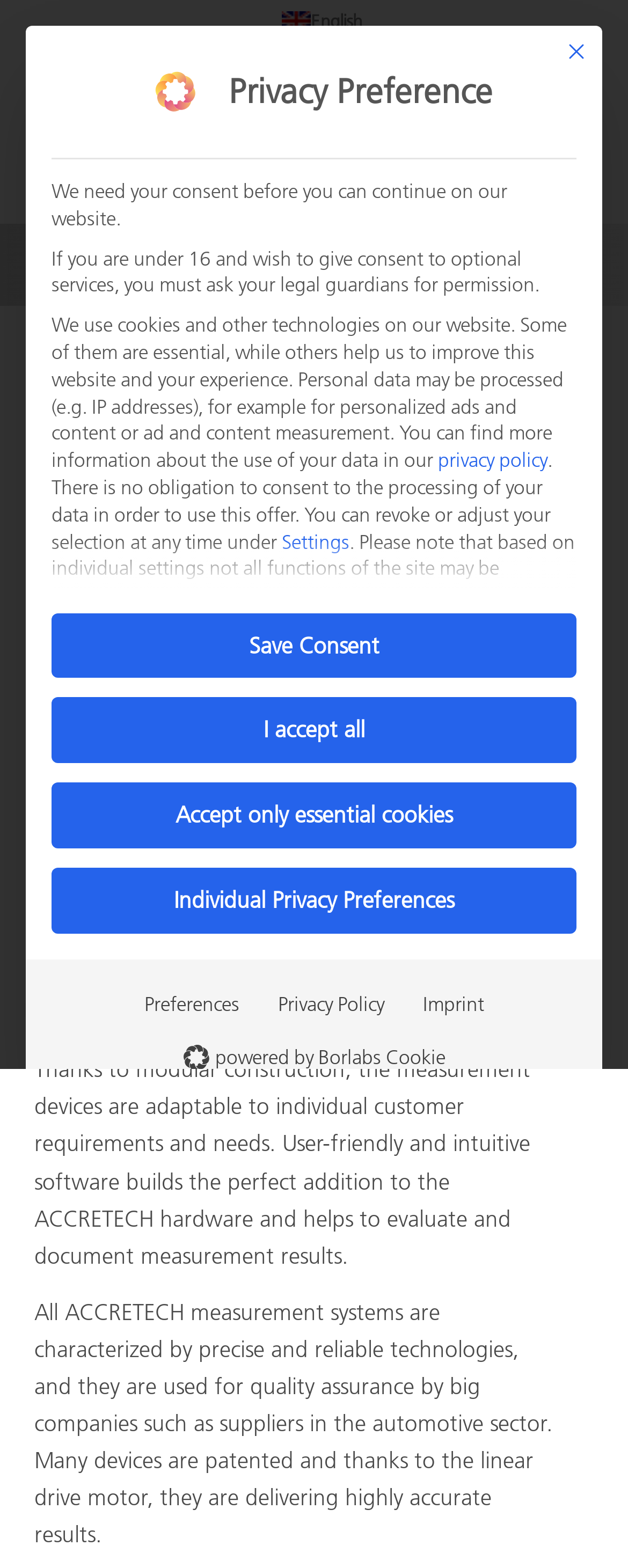Please determine the headline of the webpage and provide its content.

Industrial metrology for surfaces, form and contour